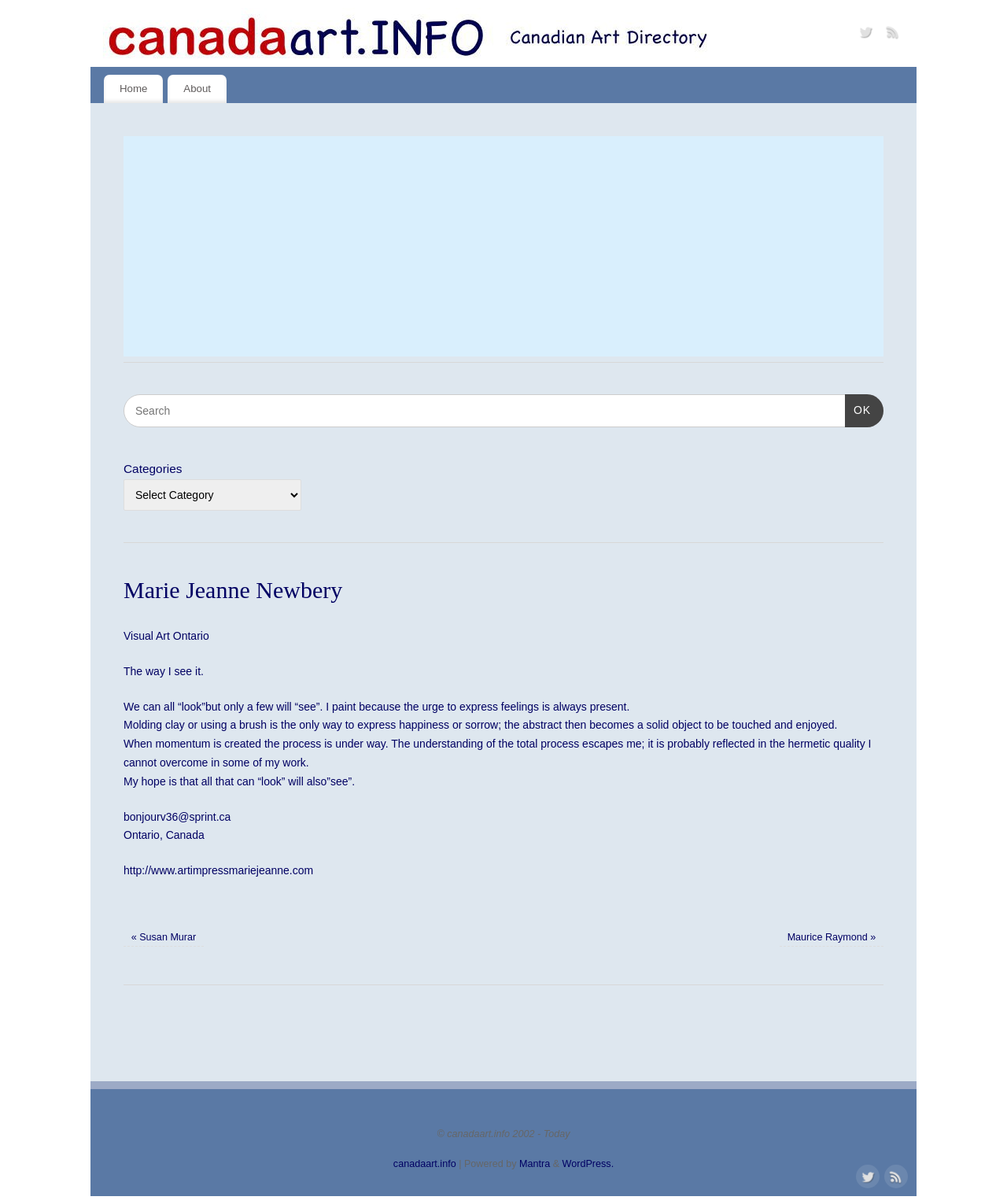Your task is to extract the text of the main heading from the webpage.

Marie Jeanne Newbery